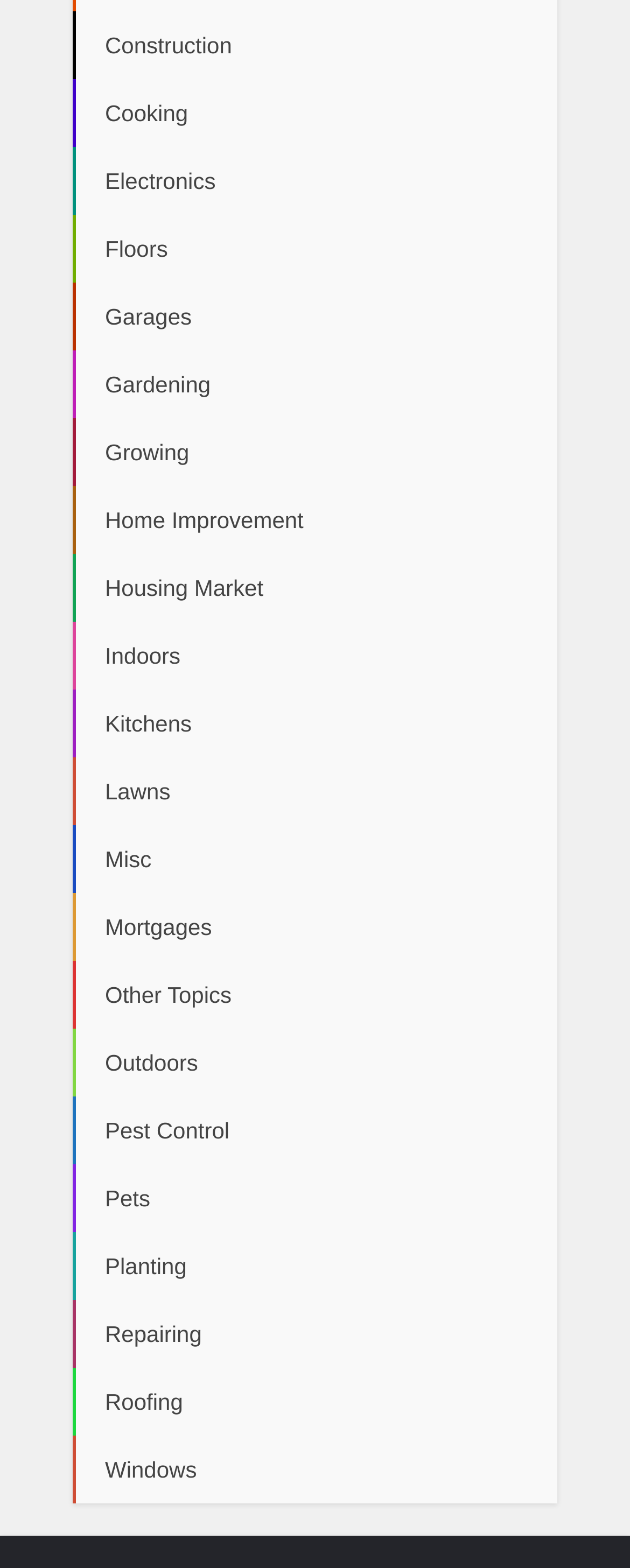Locate the bounding box of the user interface element based on this description: "Construction".

[0.115, 0.008, 0.885, 0.051]